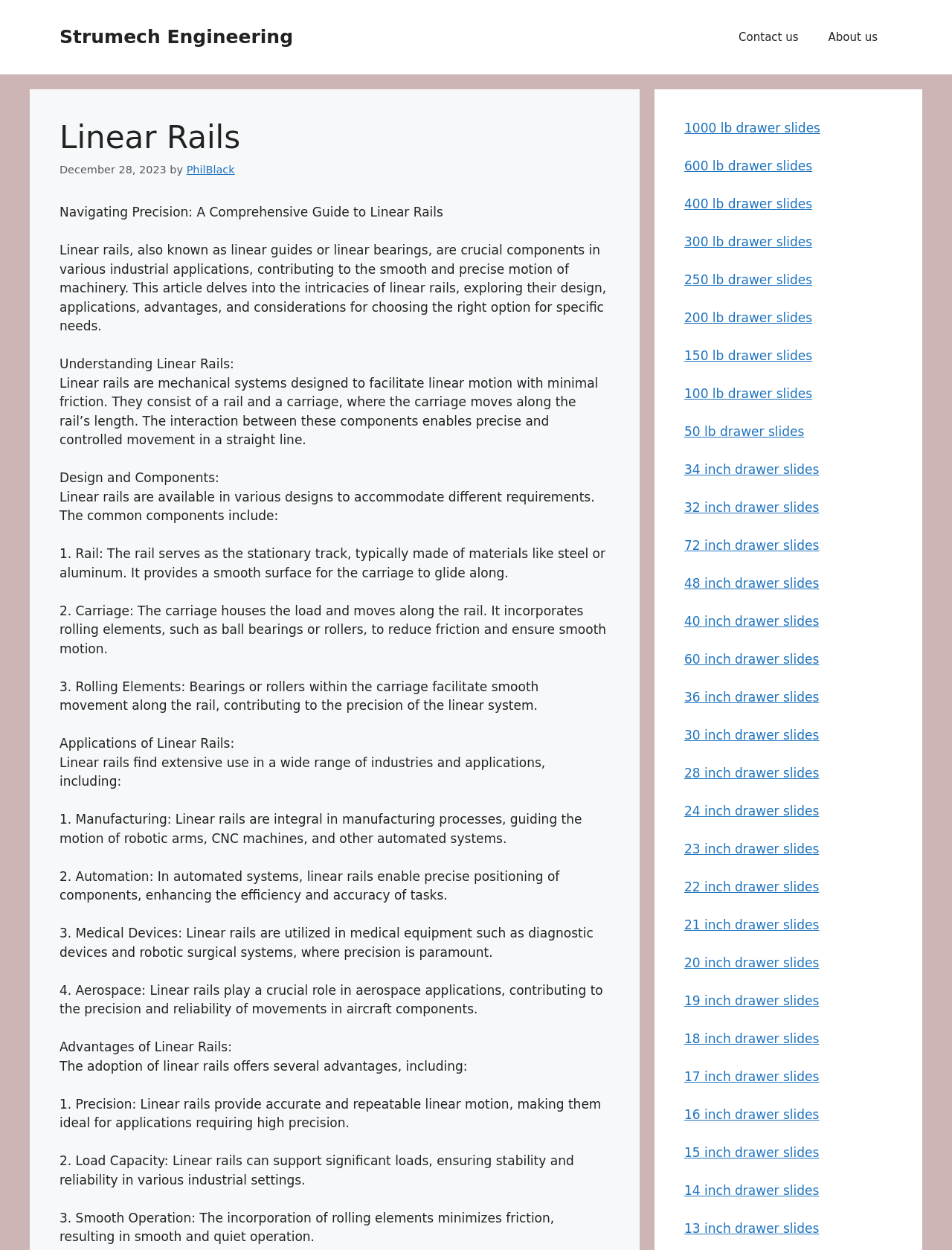Determine the bounding box coordinates of the clickable region to follow the instruction: "Click on Linear Rails".

[0.062, 0.095, 0.641, 0.125]